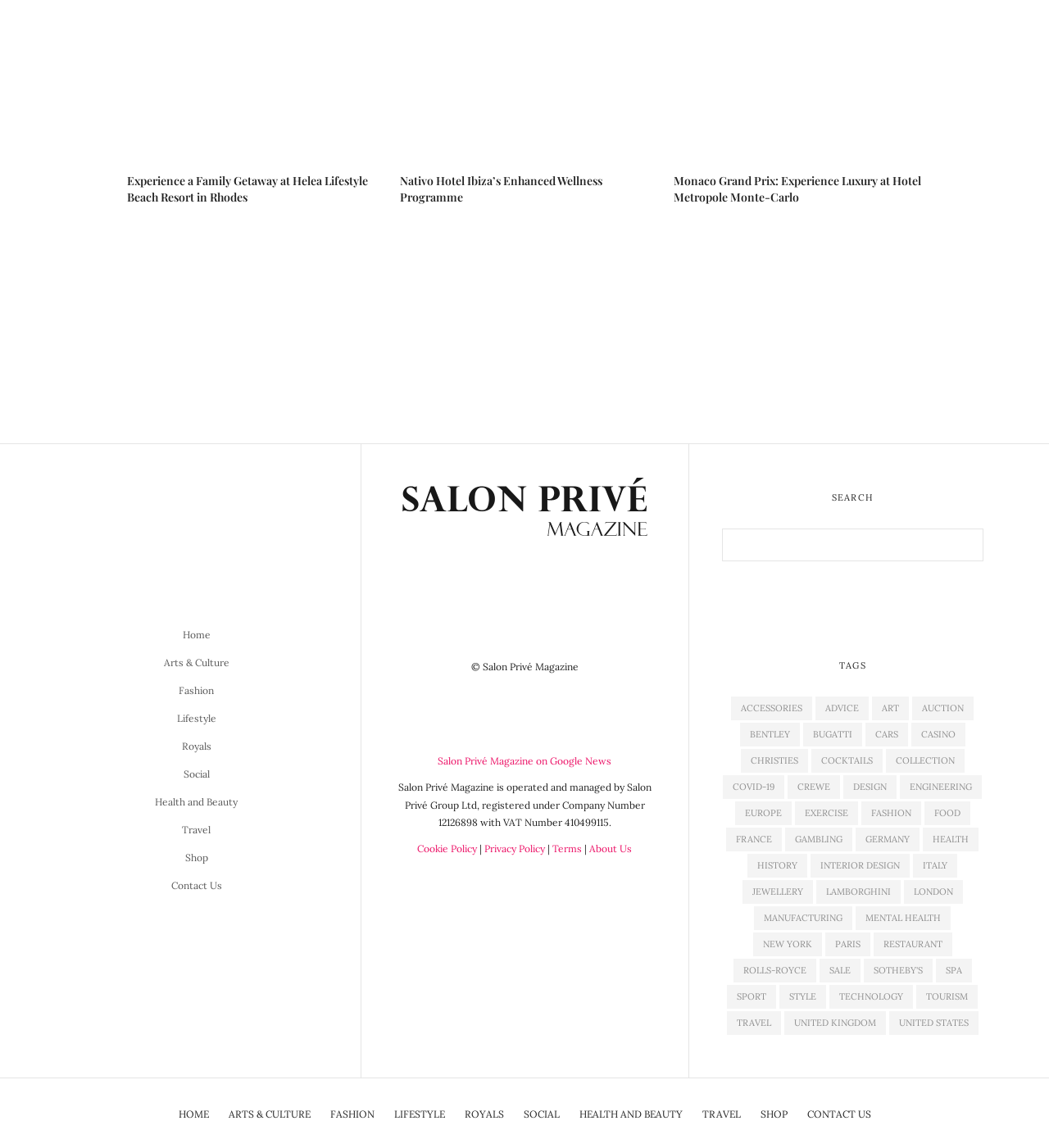Analyze the image and answer the question with as much detail as possible: 
Is there a search function available on the webpage?

I looked for a text input field and a search button, and found a search function located at the top right corner of the webpage, which allows users to search for content on the website.